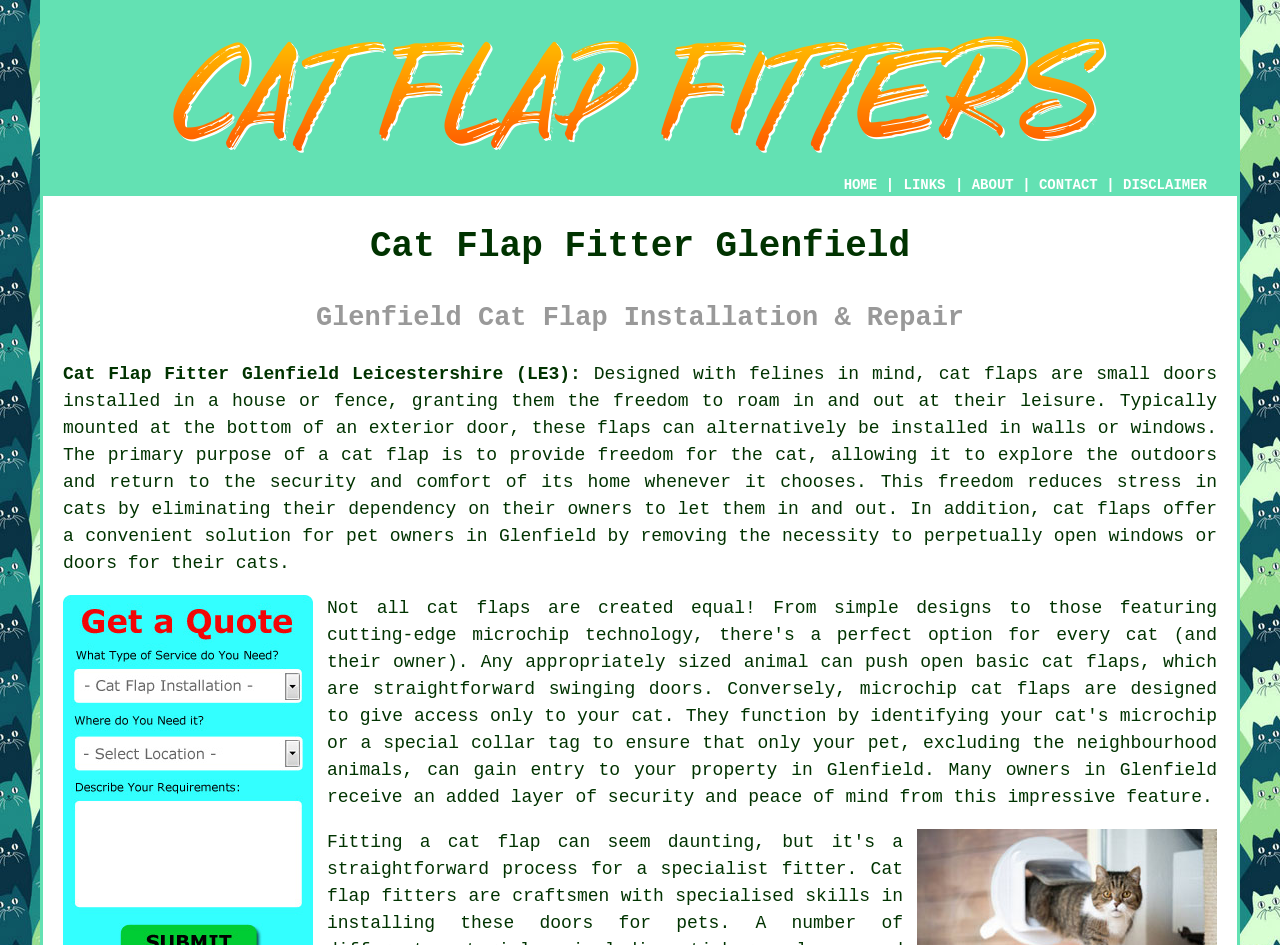Locate the primary headline on the webpage and provide its text.

Cat Flap Fitter Glenfield